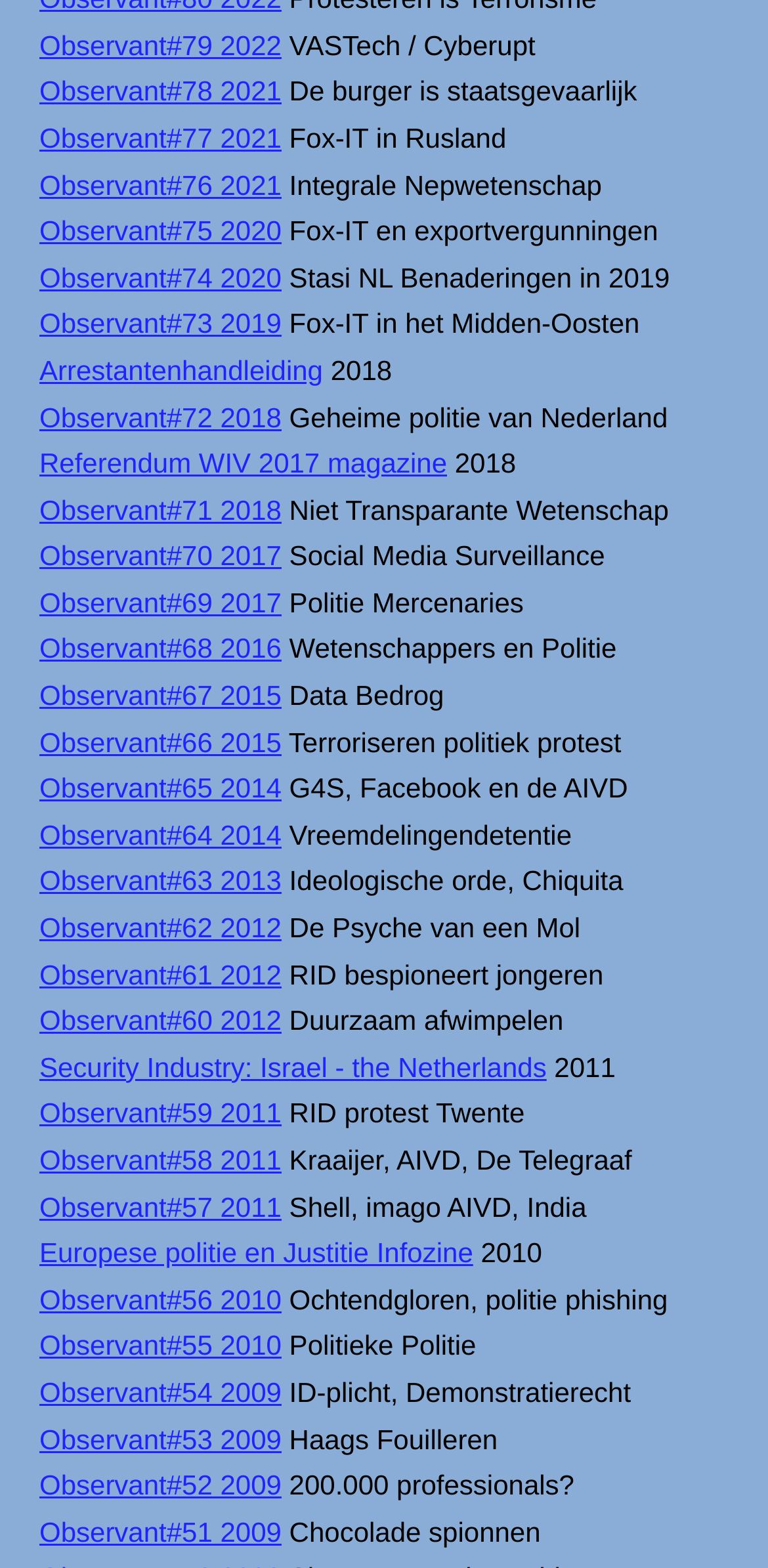Pinpoint the bounding box coordinates of the clickable area needed to execute the instruction: "Access Security Industry: Israel - the Netherlands". The coordinates should be specified as four float numbers between 0 and 1, i.e., [left, top, right, bottom].

[0.051, 0.67, 0.712, 0.69]